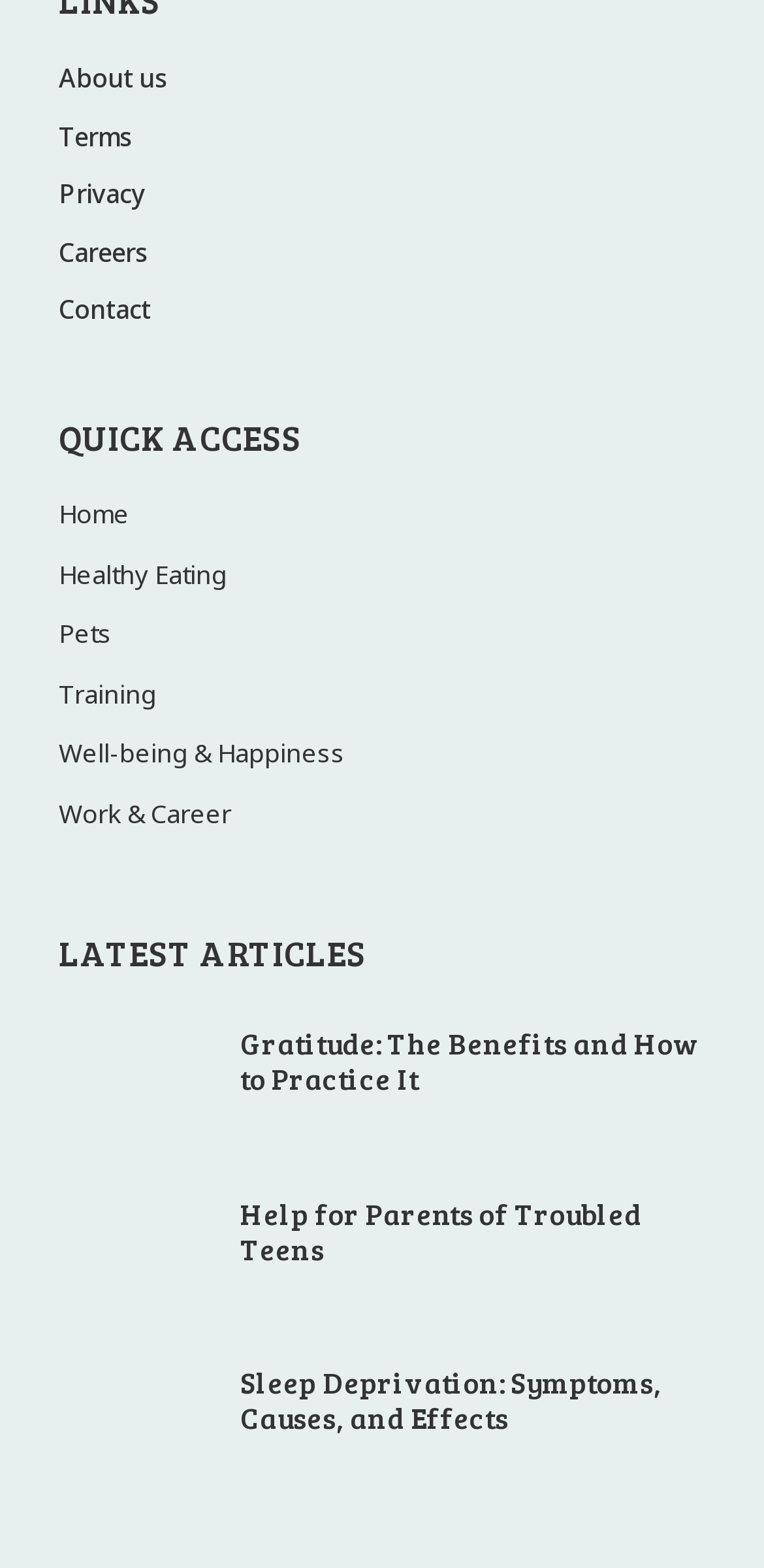Specify the bounding box coordinates of the element's area that should be clicked to execute the given instruction: "Contact us". The coordinates should be four float numbers between 0 and 1, i.e., [left, top, right, bottom].

None